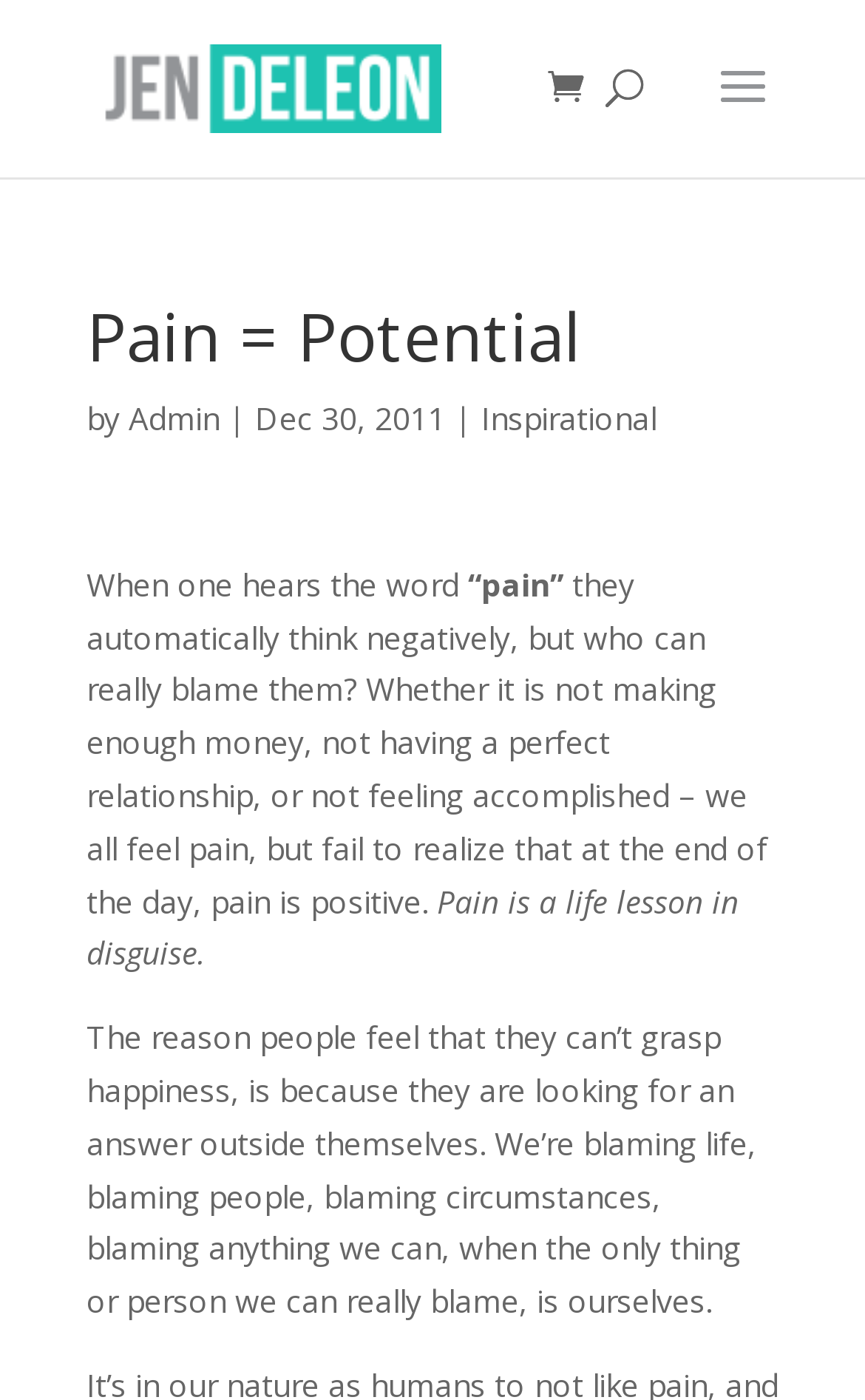Specify the bounding box coordinates (top-left x, top-left y, bottom-right x, bottom-right y) of the UI element in the screenshot that matches this description: Yahoo announced last Friday

None